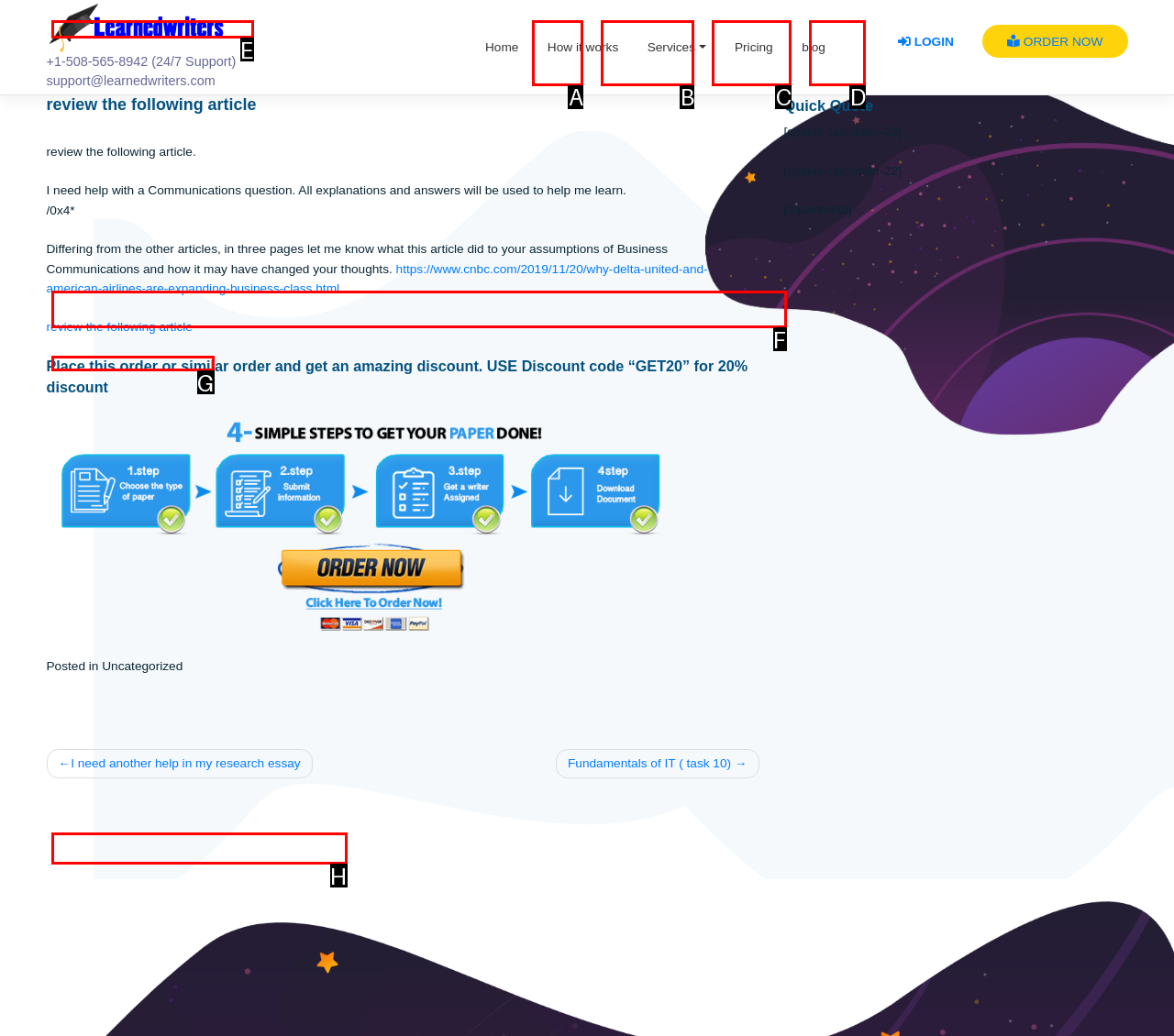Given the description: review the following article, select the HTML element that matches it best. Reply with the letter of the chosen option directly.

G